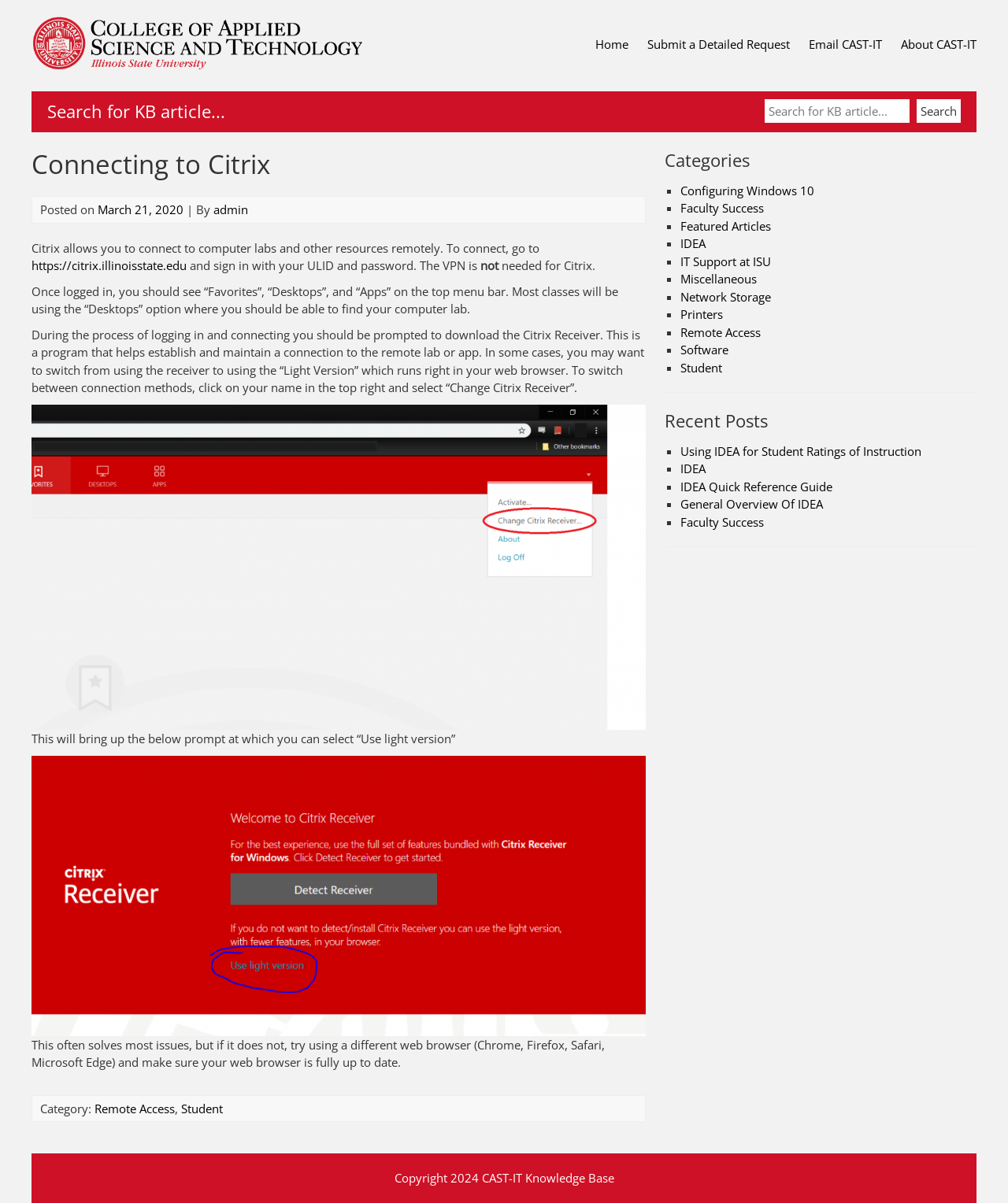How do you switch between connection methods in Citrix?
Refer to the image and respond with a one-word or short-phrase answer.

Click on your name and select 'Change Citrix Receiver'